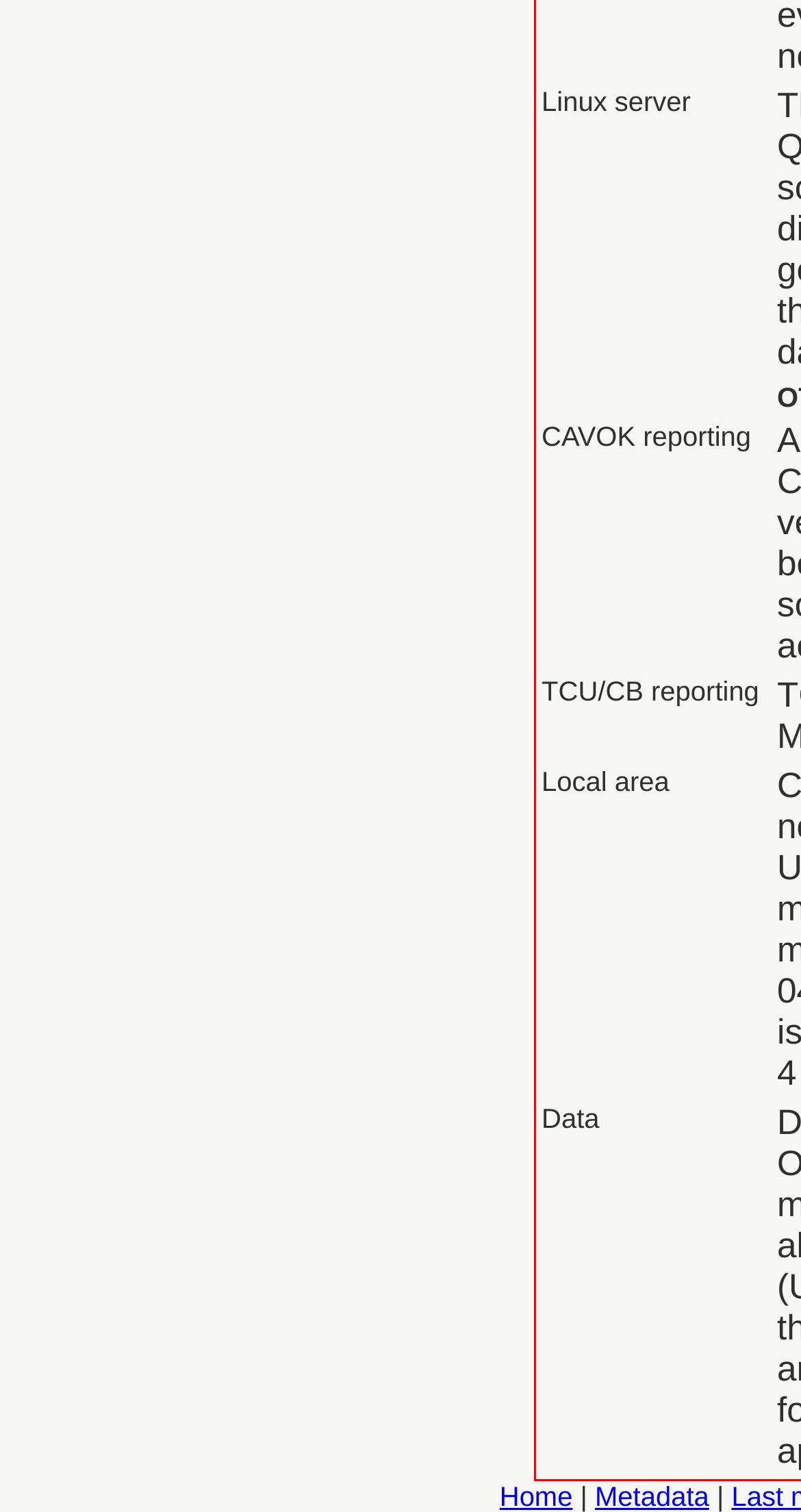Ascertain the bounding box coordinates for the UI element detailed here: "Home". The coordinates should be provided as [left, top, right, bottom] with each value being a float between 0 and 1.

[0.624, 0.979, 0.715, 0.999]